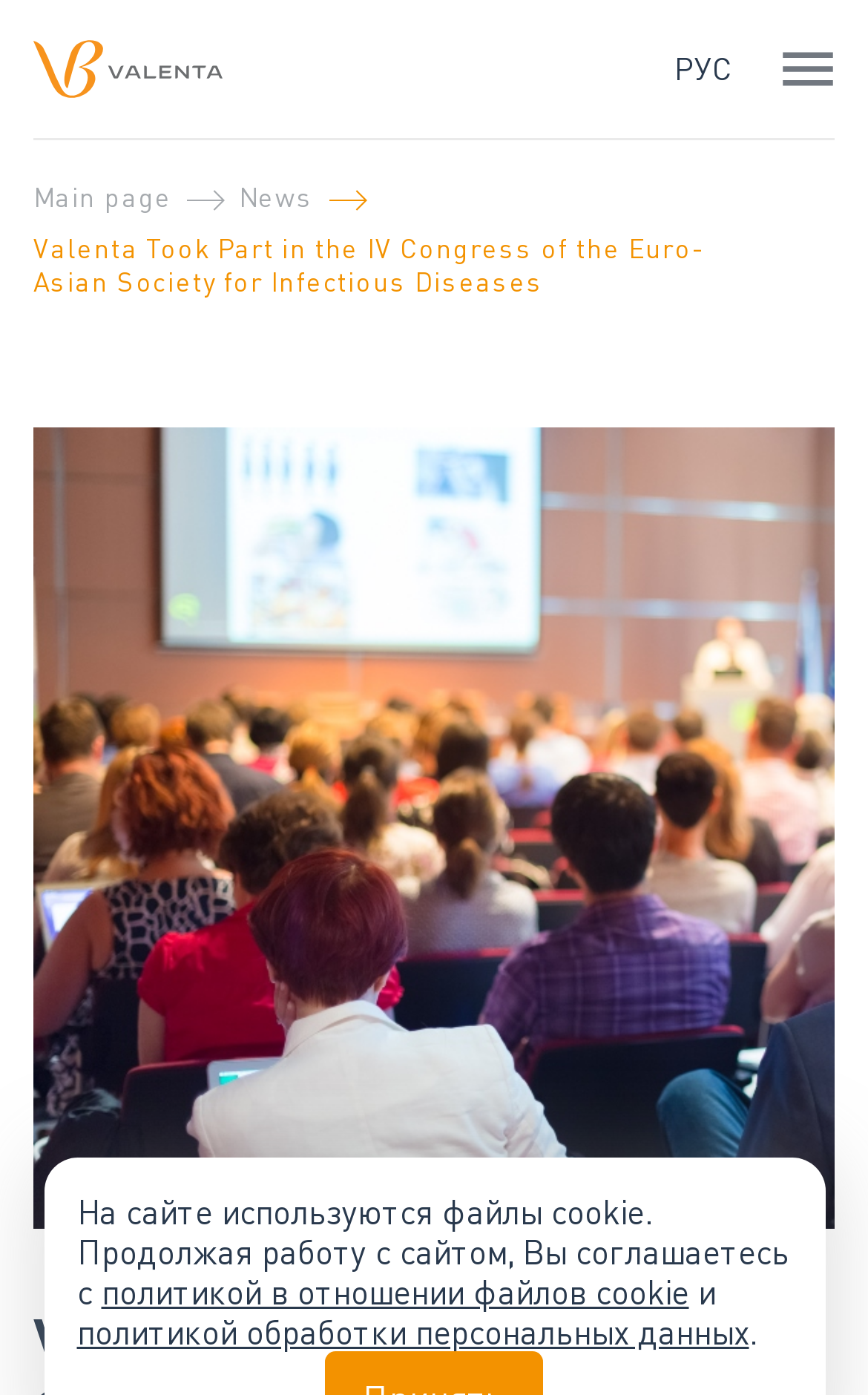What is the name of the company?
Give a detailed explanation using the information visible in the image.

The name of the company can be found in the link at the top left corner of the webpage, which says 'Валента' and also has an image with the same name.